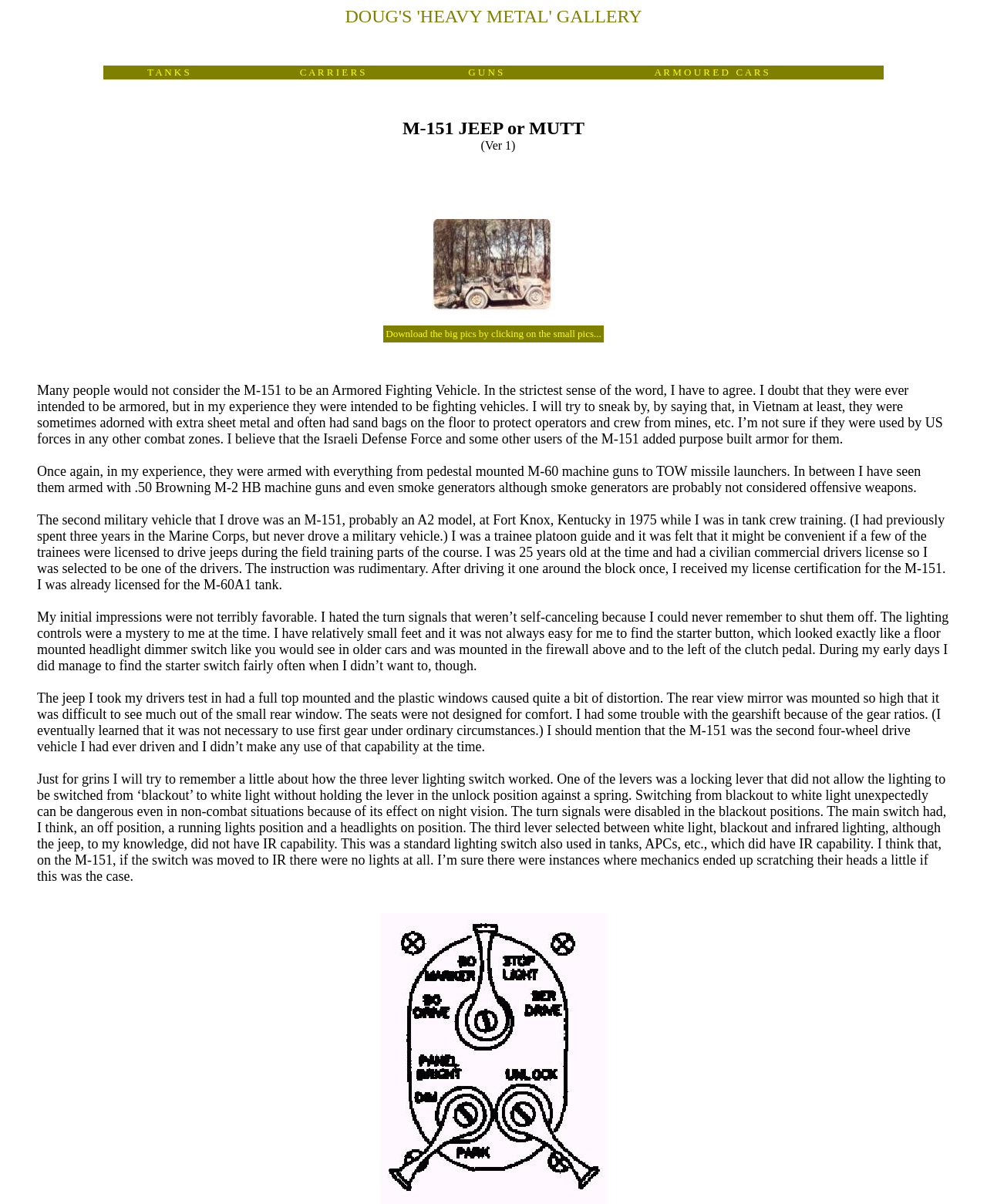What is the name of the military vehicle?
Use the information from the image to give a detailed answer to the question.

I found the answer by looking at the StaticText element with OCR text 'M-151 JEEP or MUTT' inside the blockquote element. This text is likely to be the name of the military vehicle being described on the webpage.